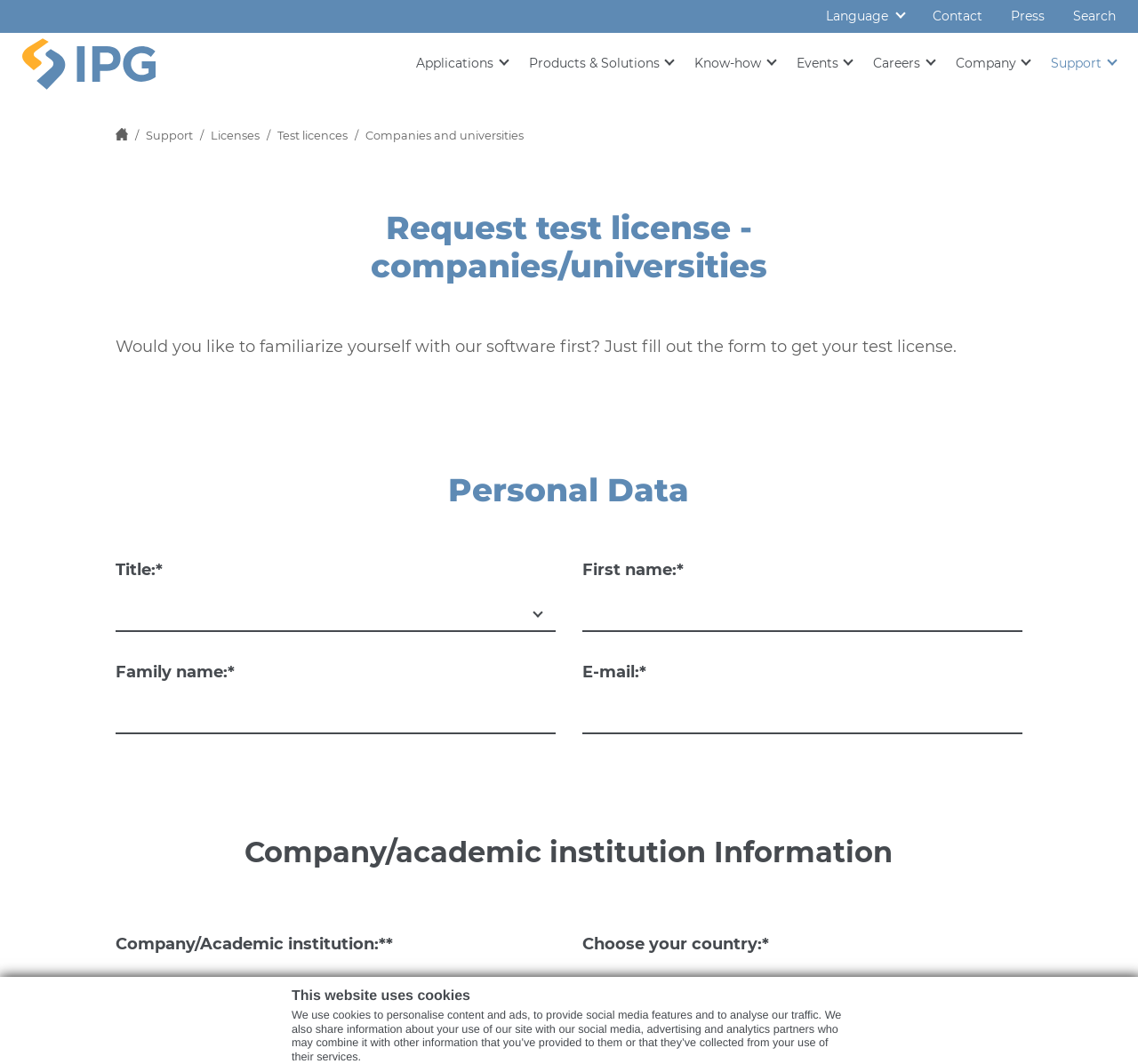Given the following UI element description: "parent_node: China", find the bounding box coordinates in the webpage screenshot.

[0.512, 0.912, 0.898, 0.946]